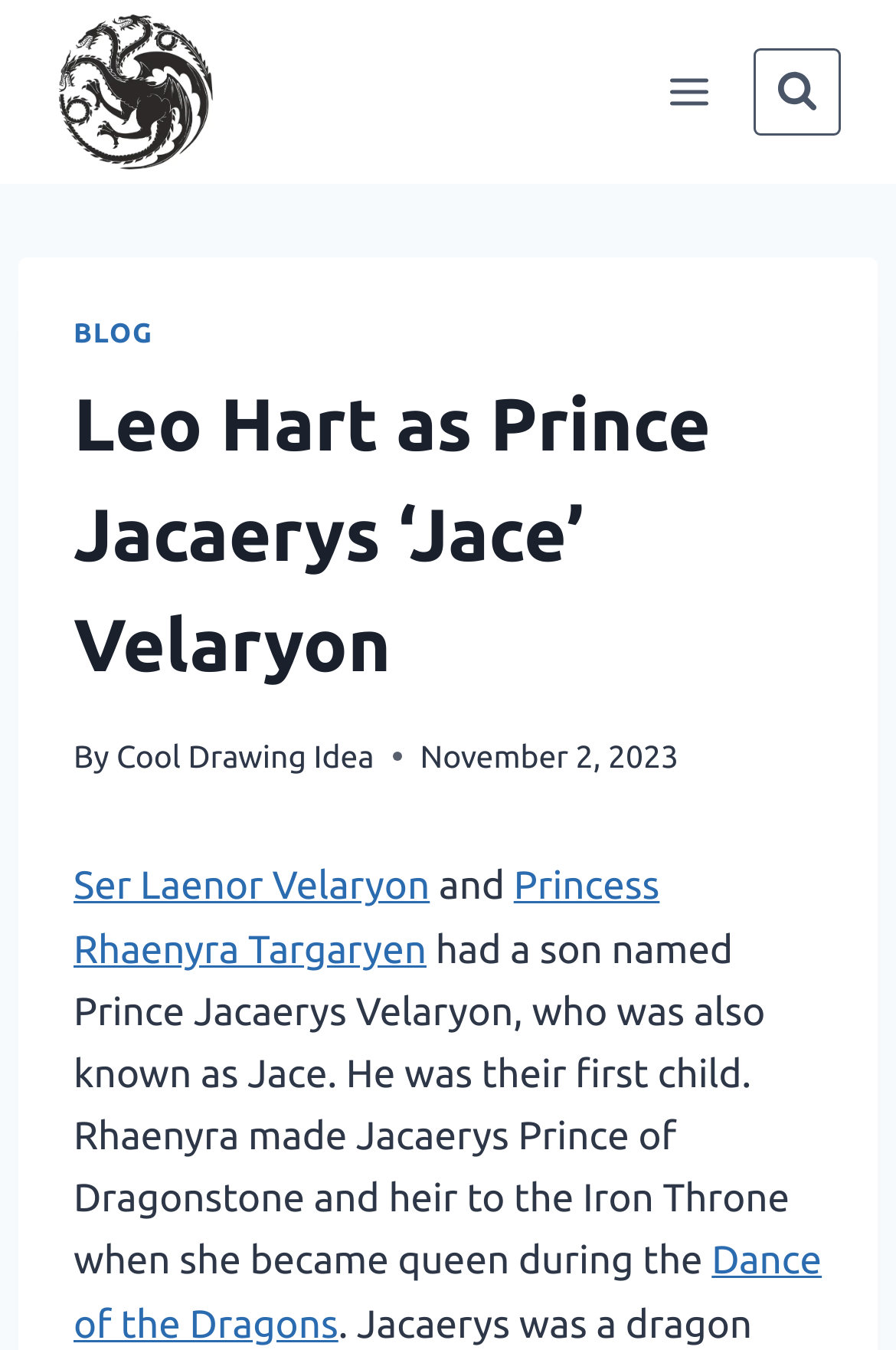Please provide the bounding box coordinates for the element that needs to be clicked to perform the instruction: "Read the blog". The coordinates must consist of four float numbers between 0 and 1, formatted as [left, top, right, bottom].

[0.082, 0.237, 0.171, 0.259]